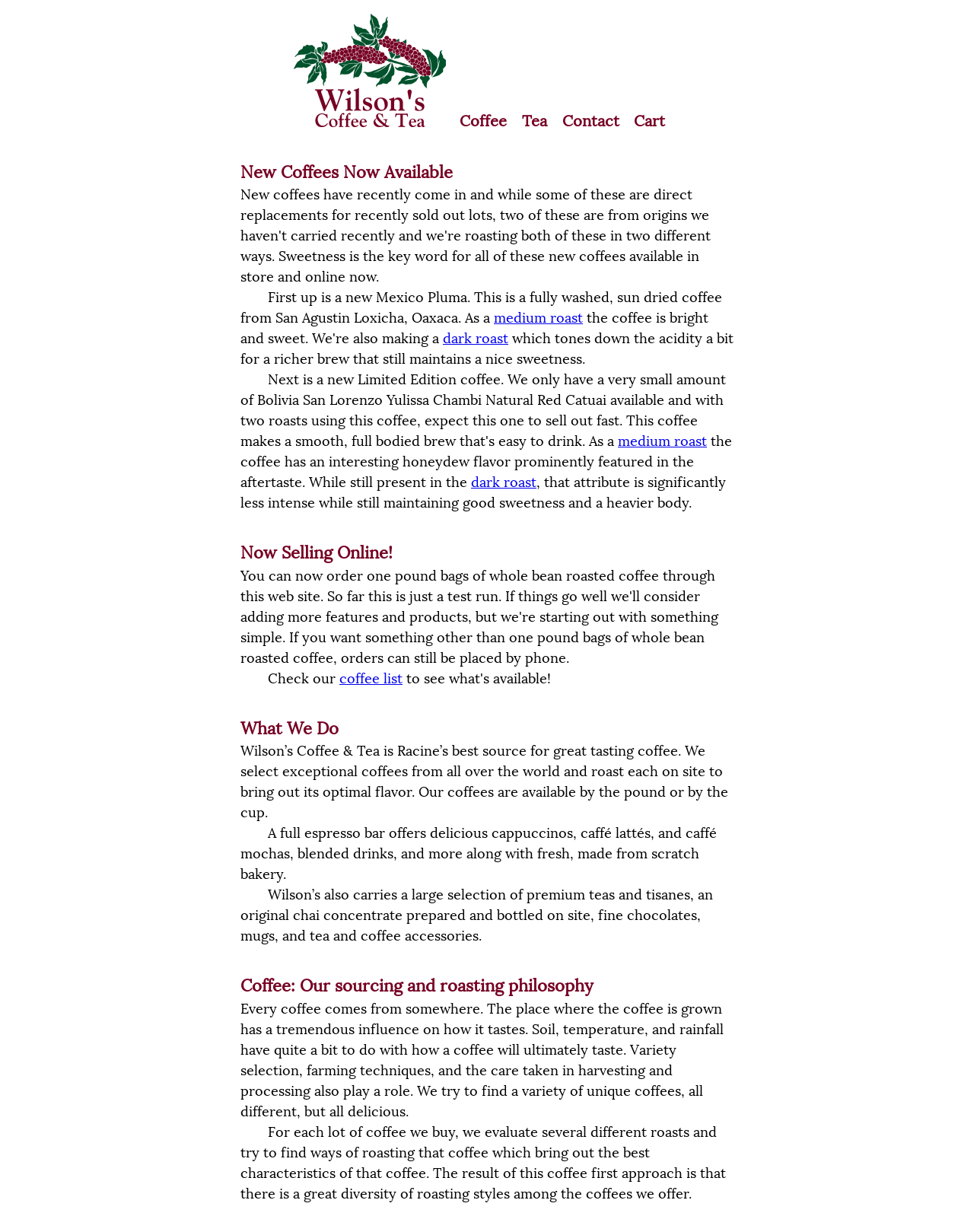Respond to the following question with a brief word or phrase:
What is the coffee roasting philosophy of Wilson's Coffee & Tea?

Coffee first approach